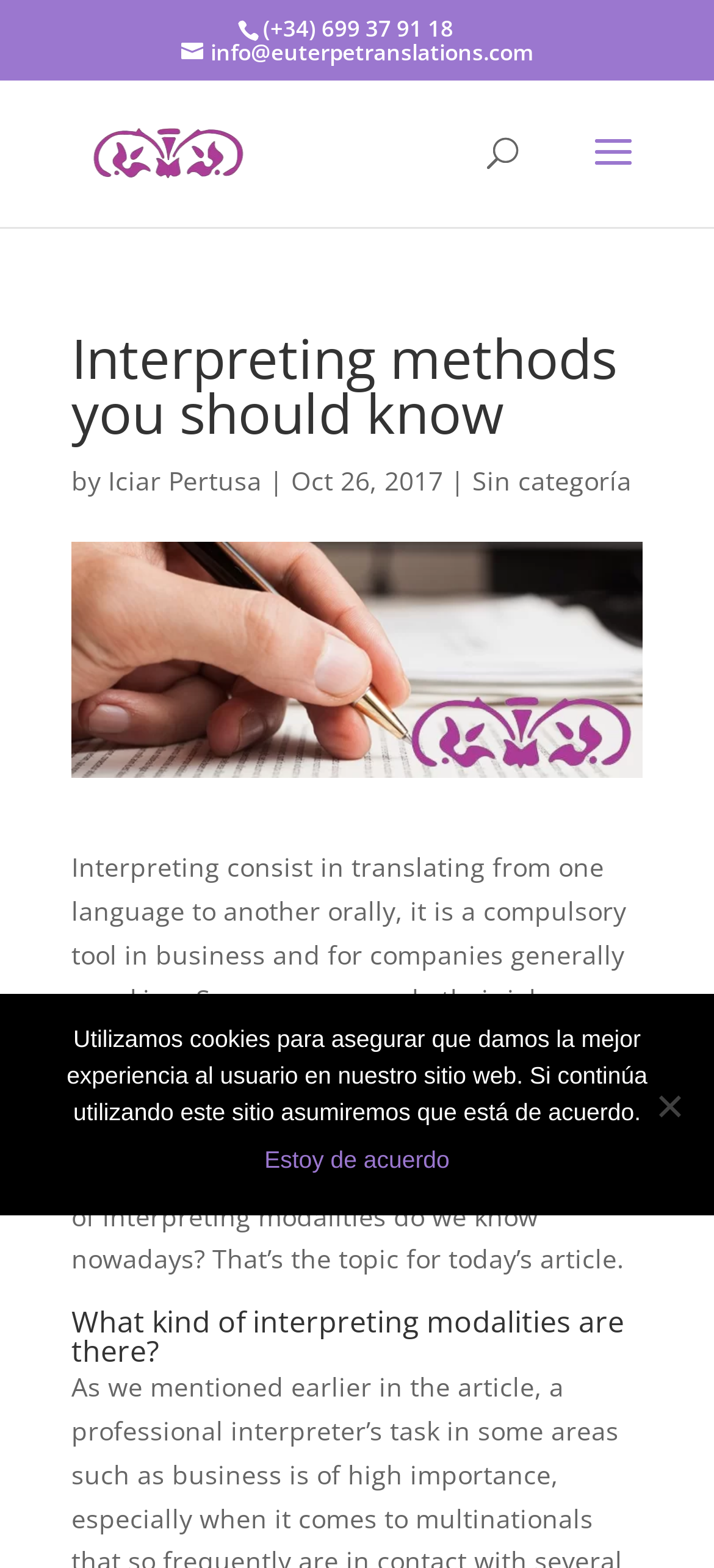What is the phone number on the top?
Based on the screenshot, provide your answer in one word or phrase.

(+34) 699 37 91 18